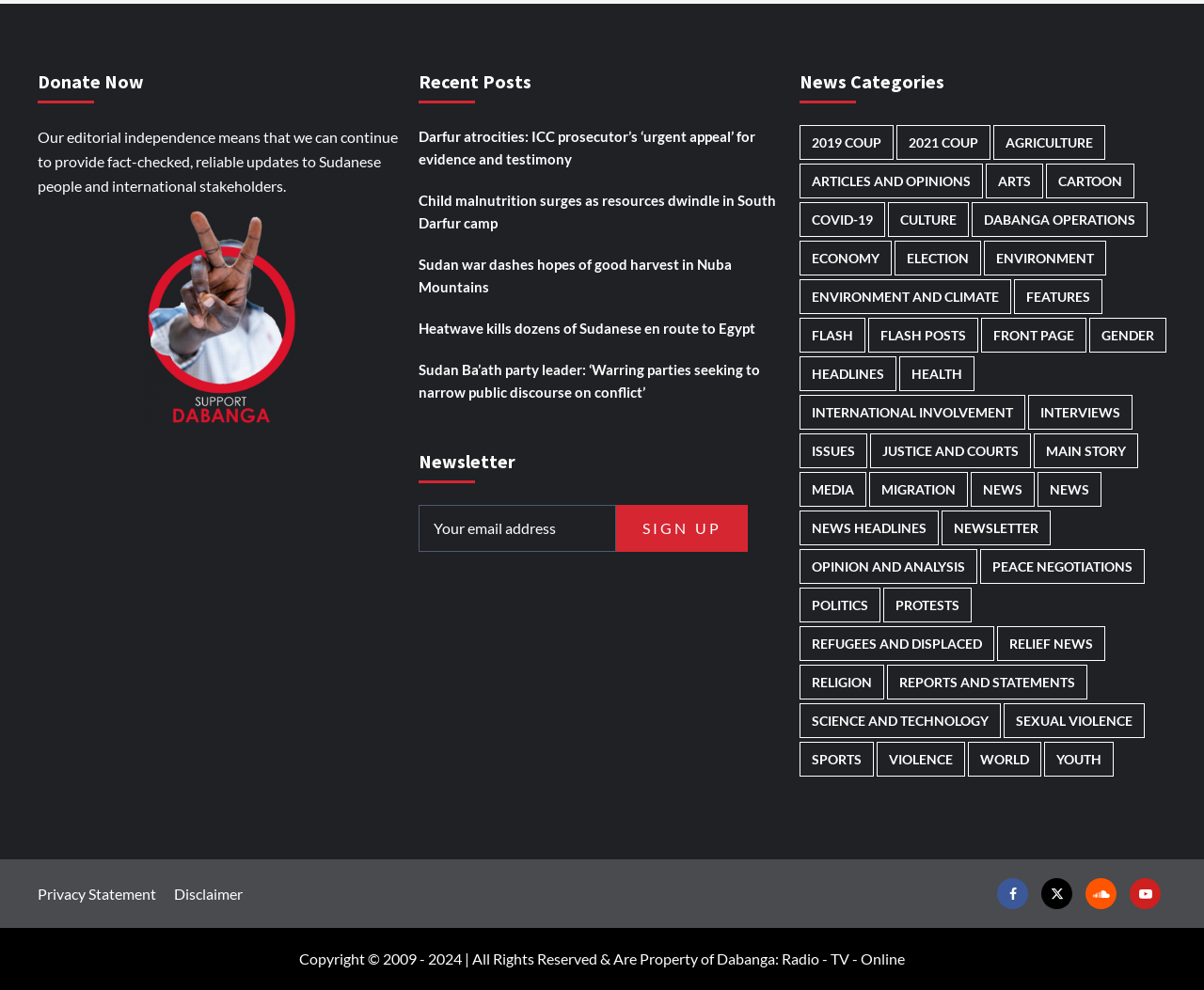What is the title of the first heading?
Respond to the question with a single word or phrase according to the image.

Donate Now